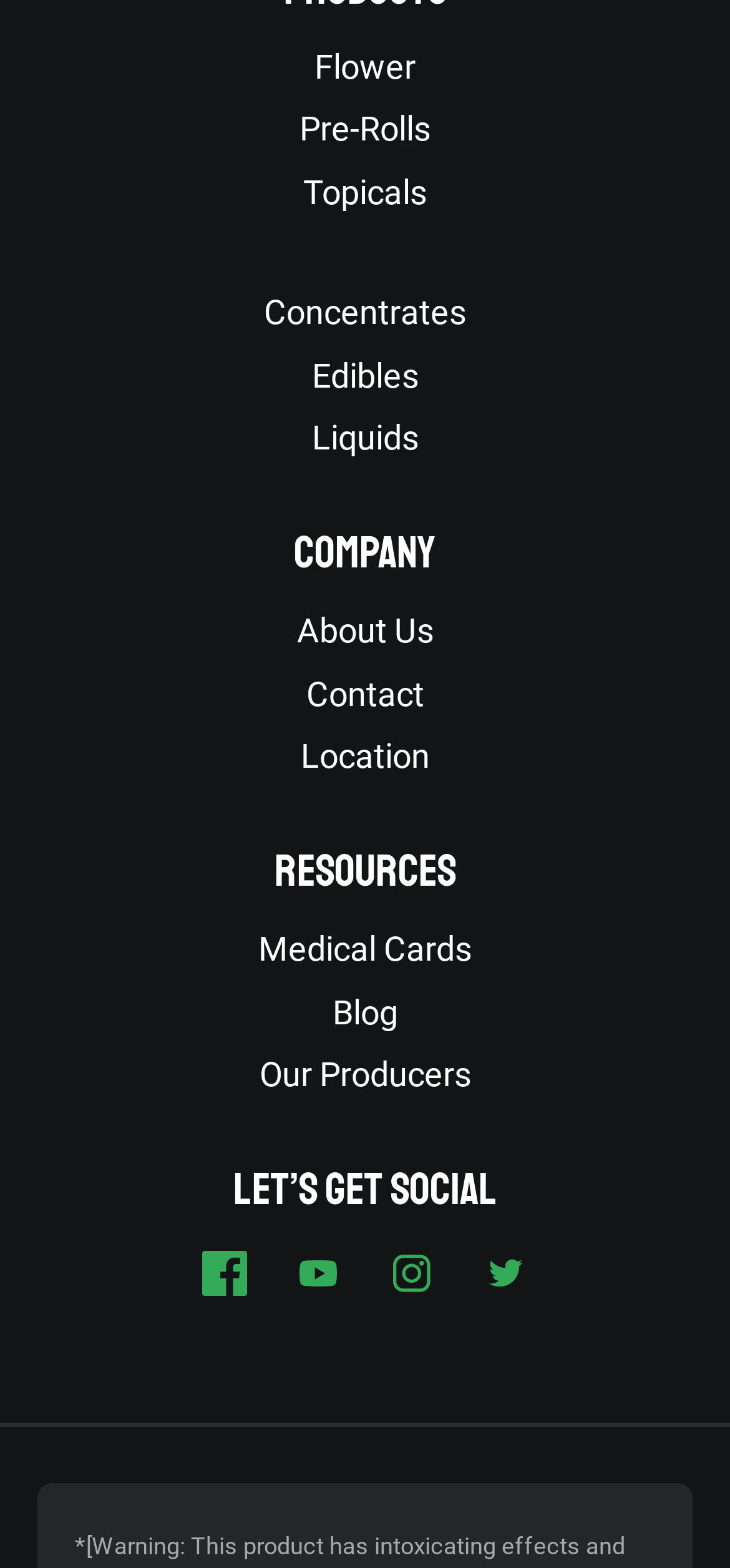Please provide a detailed answer to the question below by examining the image:
What type of products are offered by this company?

Based on the links provided on the webpage, such as 'Flower', 'Pre-Rolls', 'Topicals', 'Concentrates', 'Edibles', and 'Liquids', it can be inferred that the company offers various types of cannabis products.